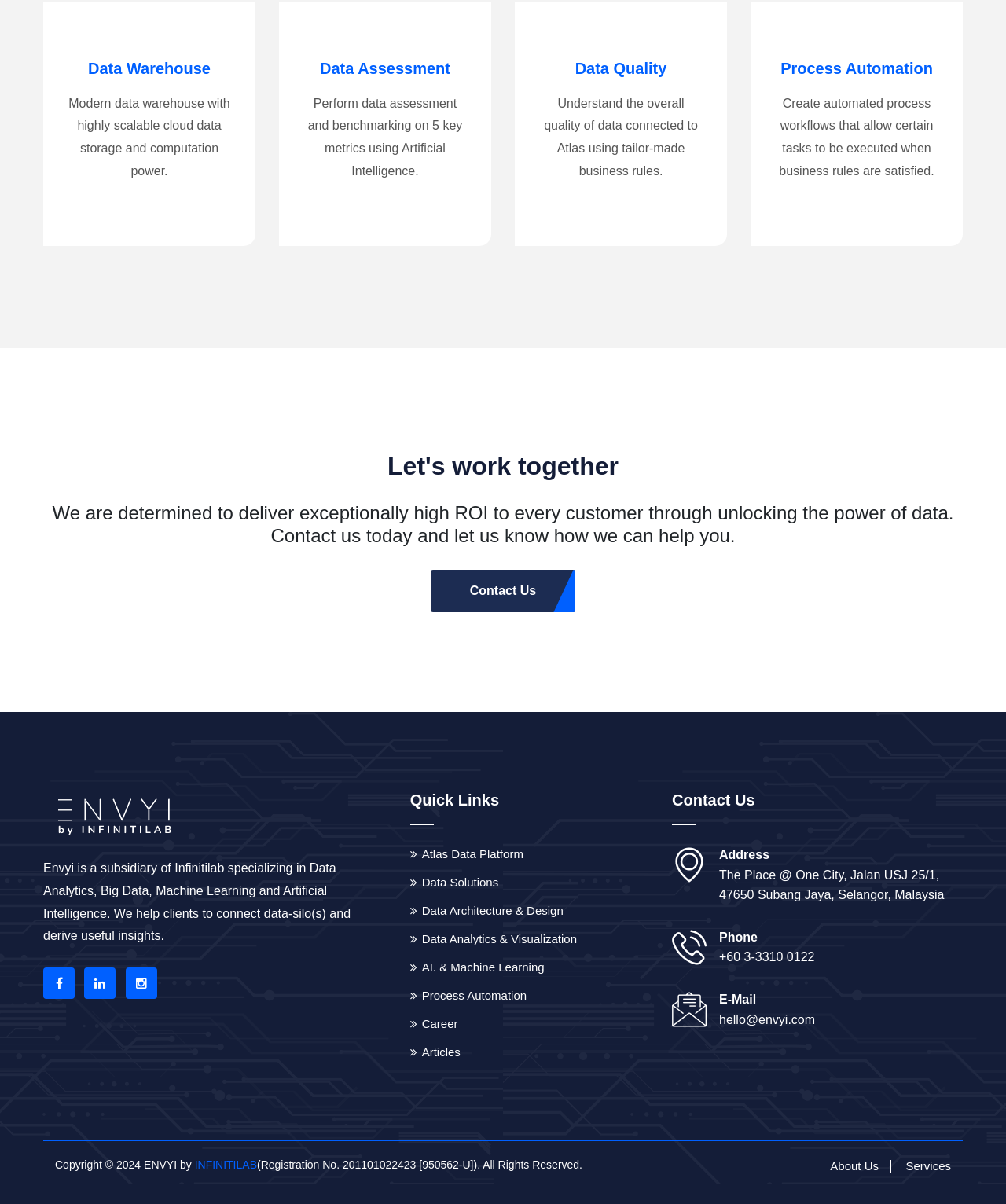Given the following UI element description: "Data Architecture & Design", find the bounding box coordinates in the webpage screenshot.

[0.408, 0.751, 0.56, 0.762]